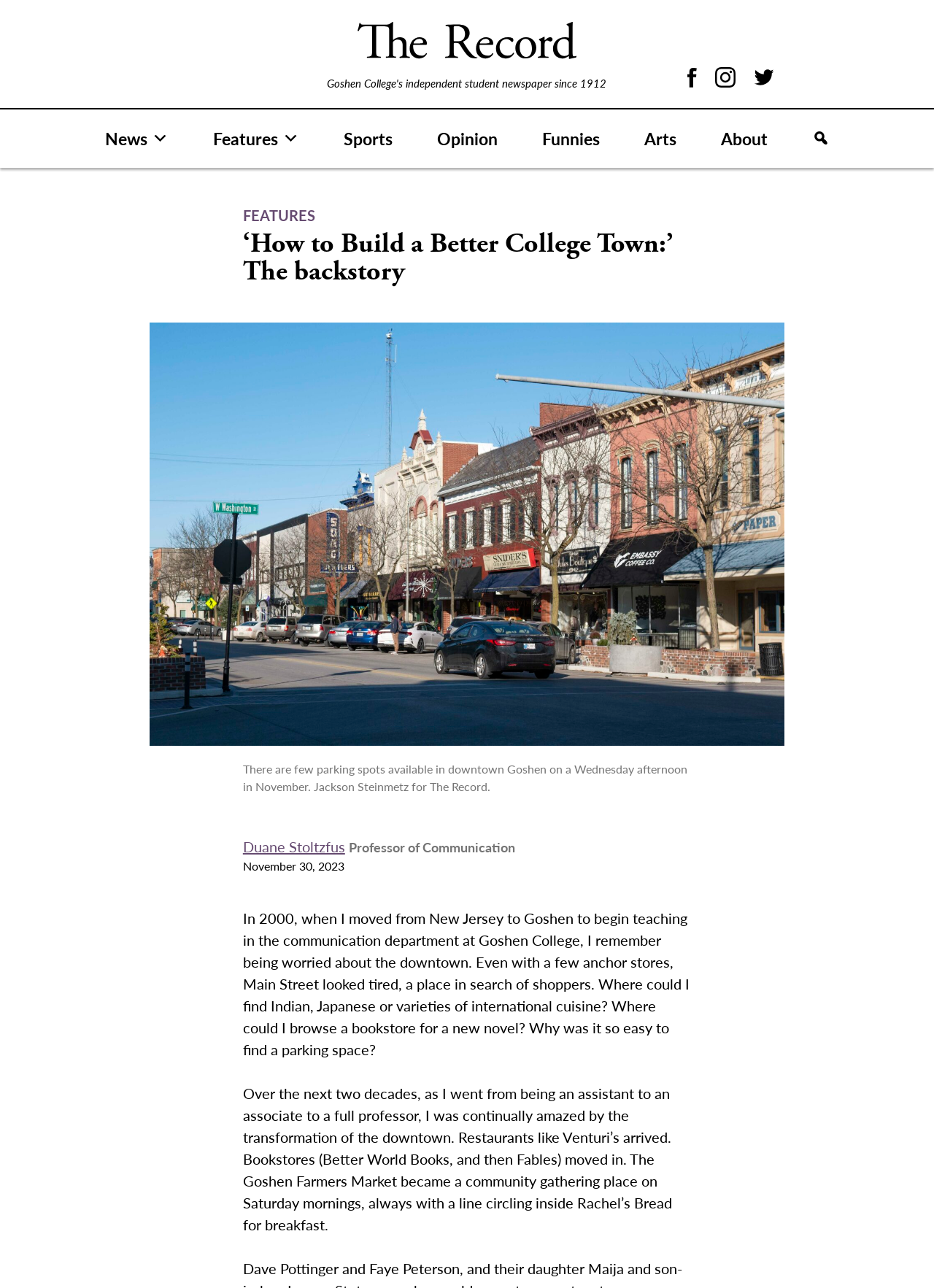Identify the bounding box coordinates for the element you need to click to achieve the following task: "Go to the 'About' page". Provide the bounding box coordinates as four float numbers between 0 and 1, in the form [left, top, right, bottom].

[0.748, 0.096, 0.845, 0.119]